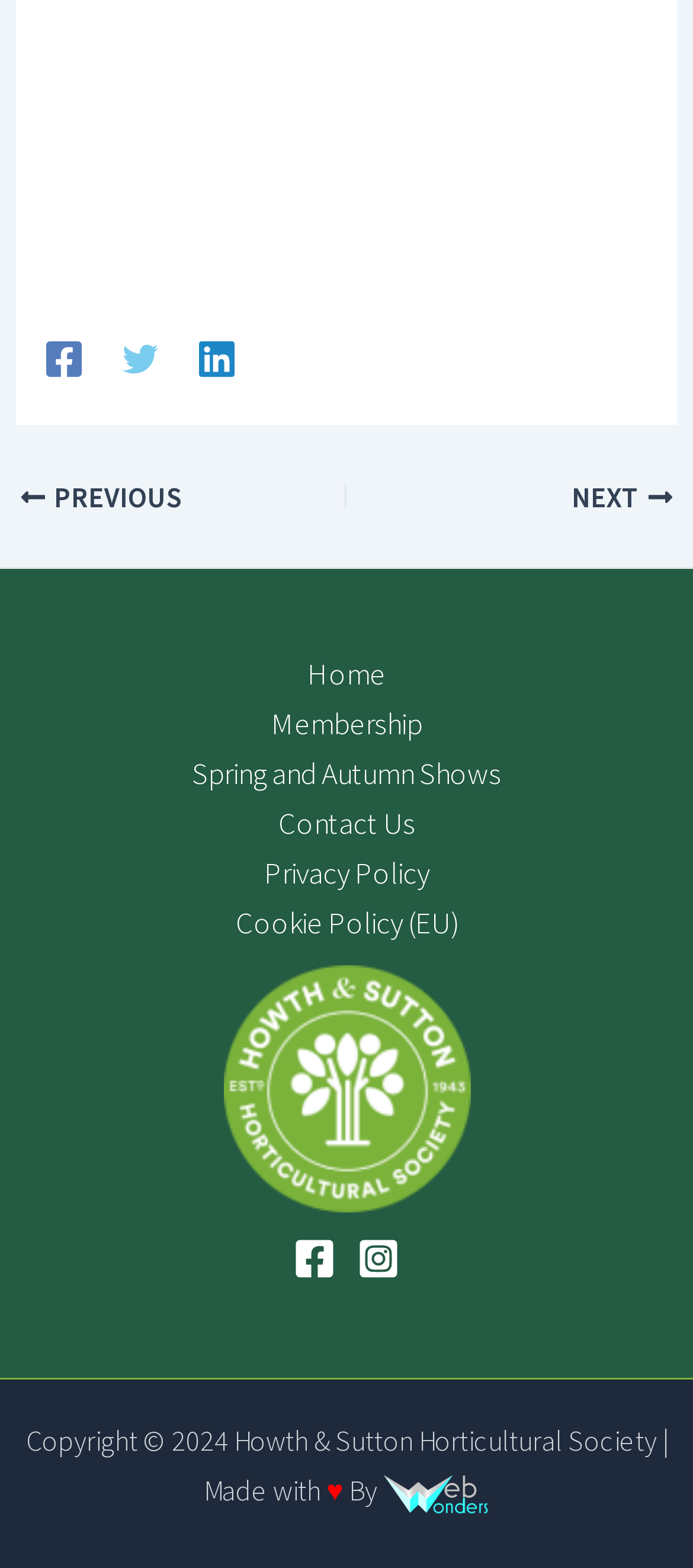Locate the bounding box coordinates of the item that should be clicked to fulfill the instruction: "Follow on Instagram".

[0.515, 0.789, 0.577, 0.816]